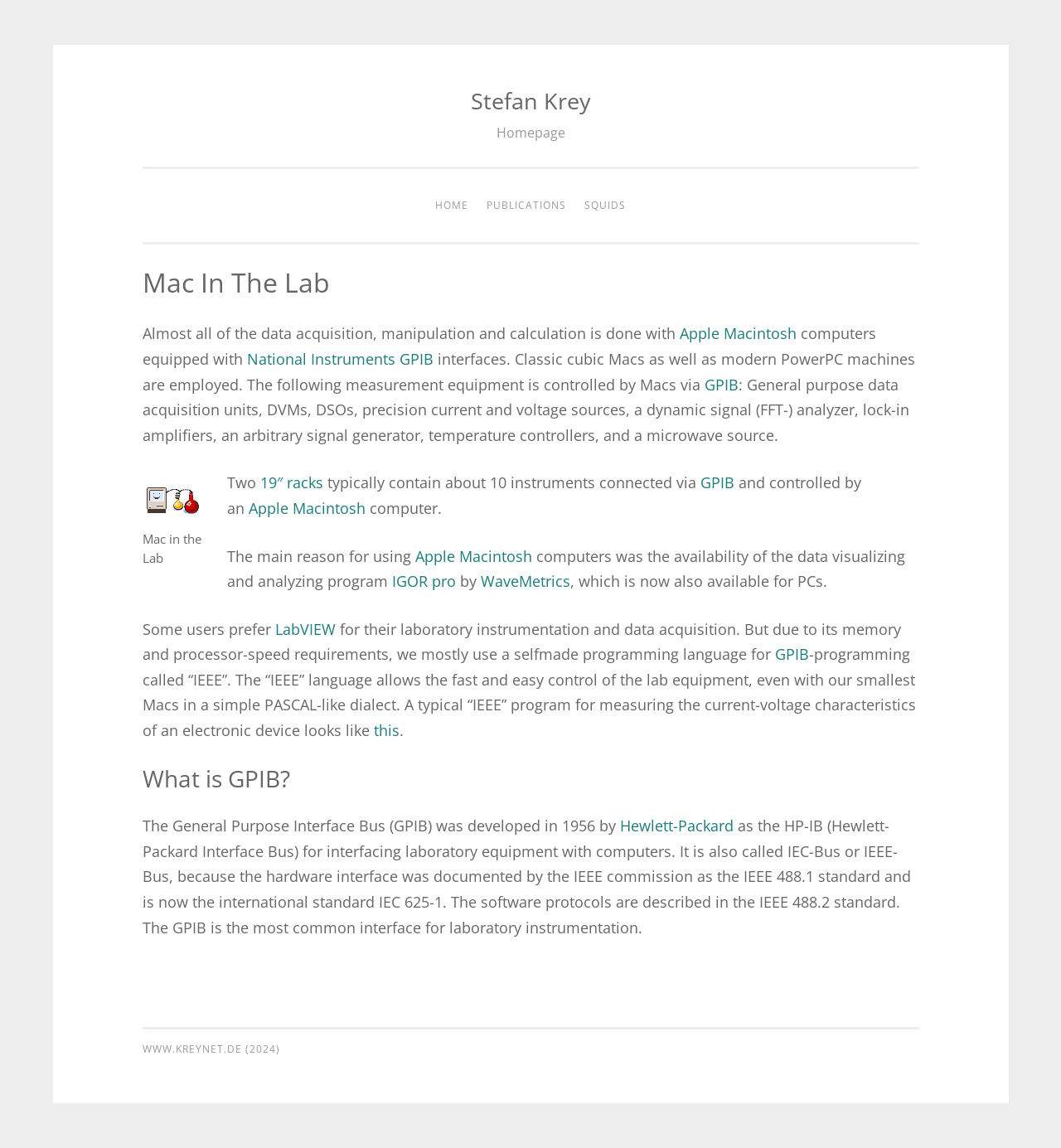Please locate the clickable area by providing the bounding box coordinates to follow this instruction: "Click on the 'GPIB' link".

[0.664, 0.326, 0.696, 0.343]